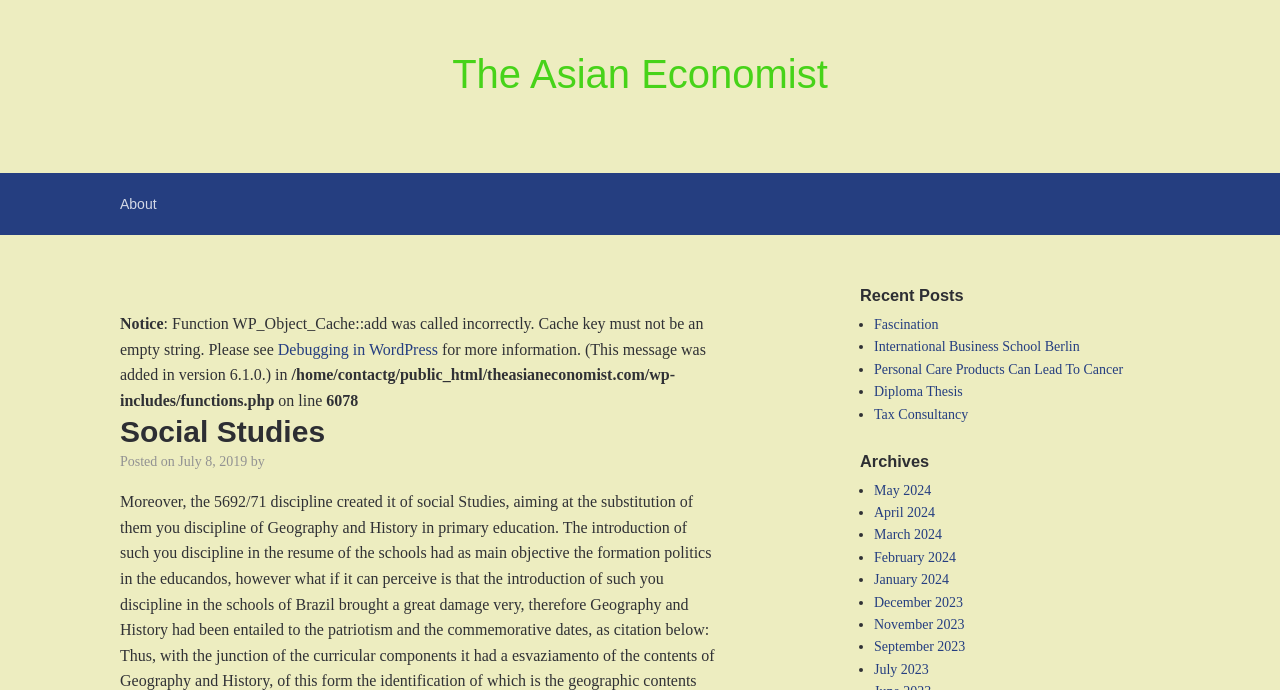Locate the bounding box coordinates of the clickable area to execute the instruction: "Click on the 'Fascination' link". Provide the coordinates as four float numbers between 0 and 1, represented as [left, top, right, bottom].

[0.683, 0.459, 0.733, 0.481]